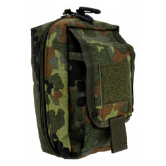Respond with a single word or phrase:
What is the benefit of the compact design?

Easy attachment